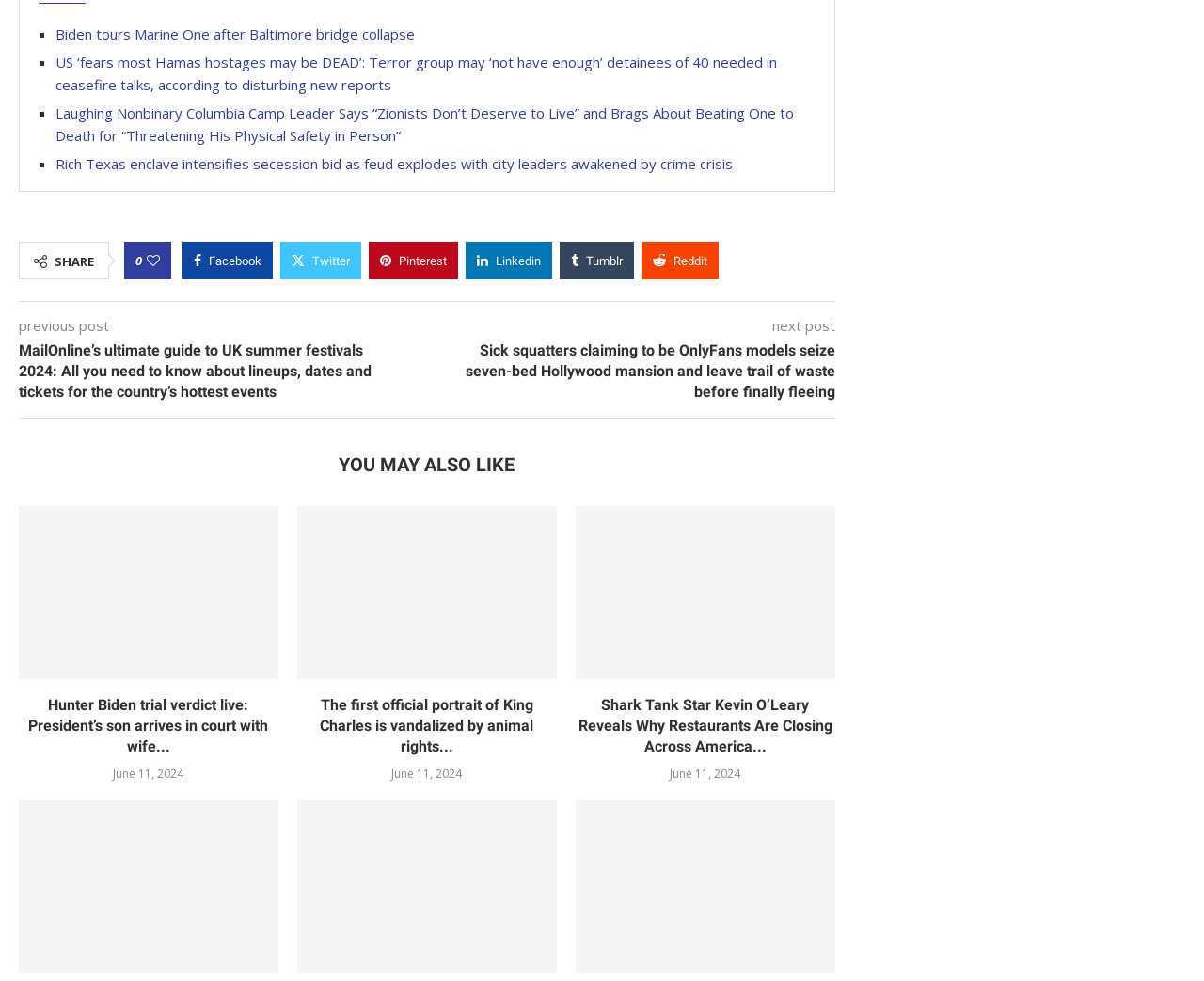Please provide a brief answer to the following inquiry using a single word or phrase:
What is the format of the dates displayed on this webpage?

Month Day, Year